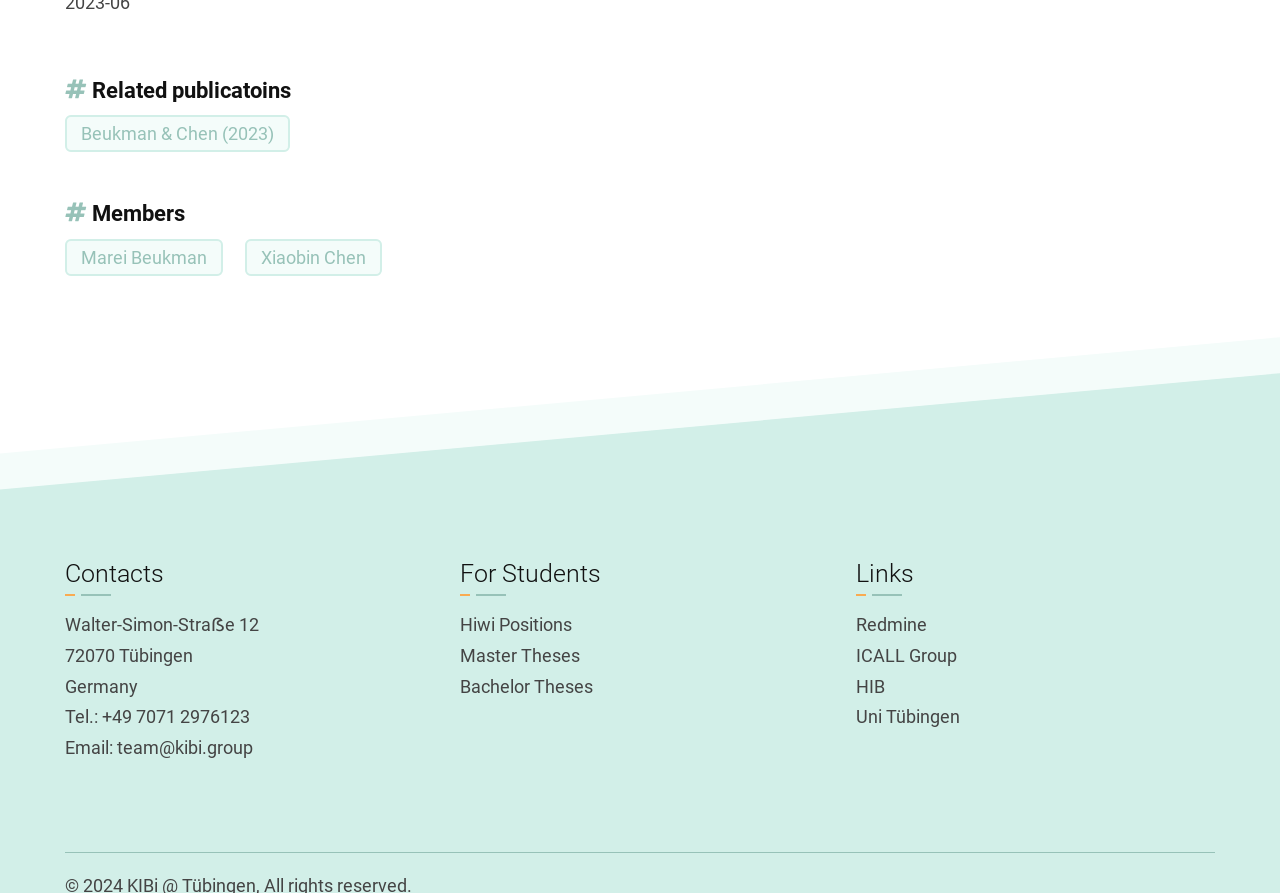Could you please study the image and provide a detailed answer to the question:
What is the email address?

I found the answer by looking at the 'Contacts' section, where I saw the link 'team@kibi.group' which is the email address.